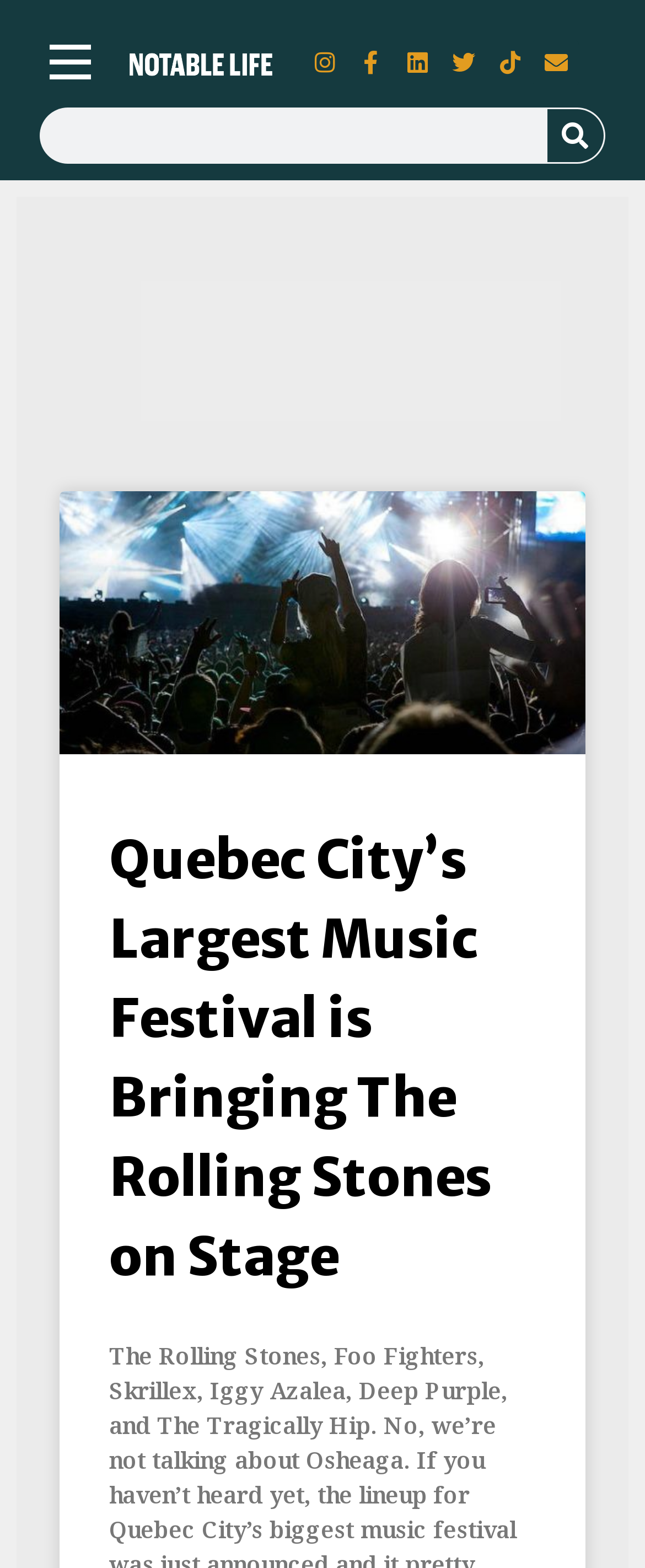Please find the bounding box coordinates in the format (top-left x, top-left y, bottom-right x, bottom-right y) for the given element description. Ensure the coordinates are floating point numbers between 0 and 1. Description: parent_node: Search name="s"

[0.065, 0.07, 0.848, 0.103]